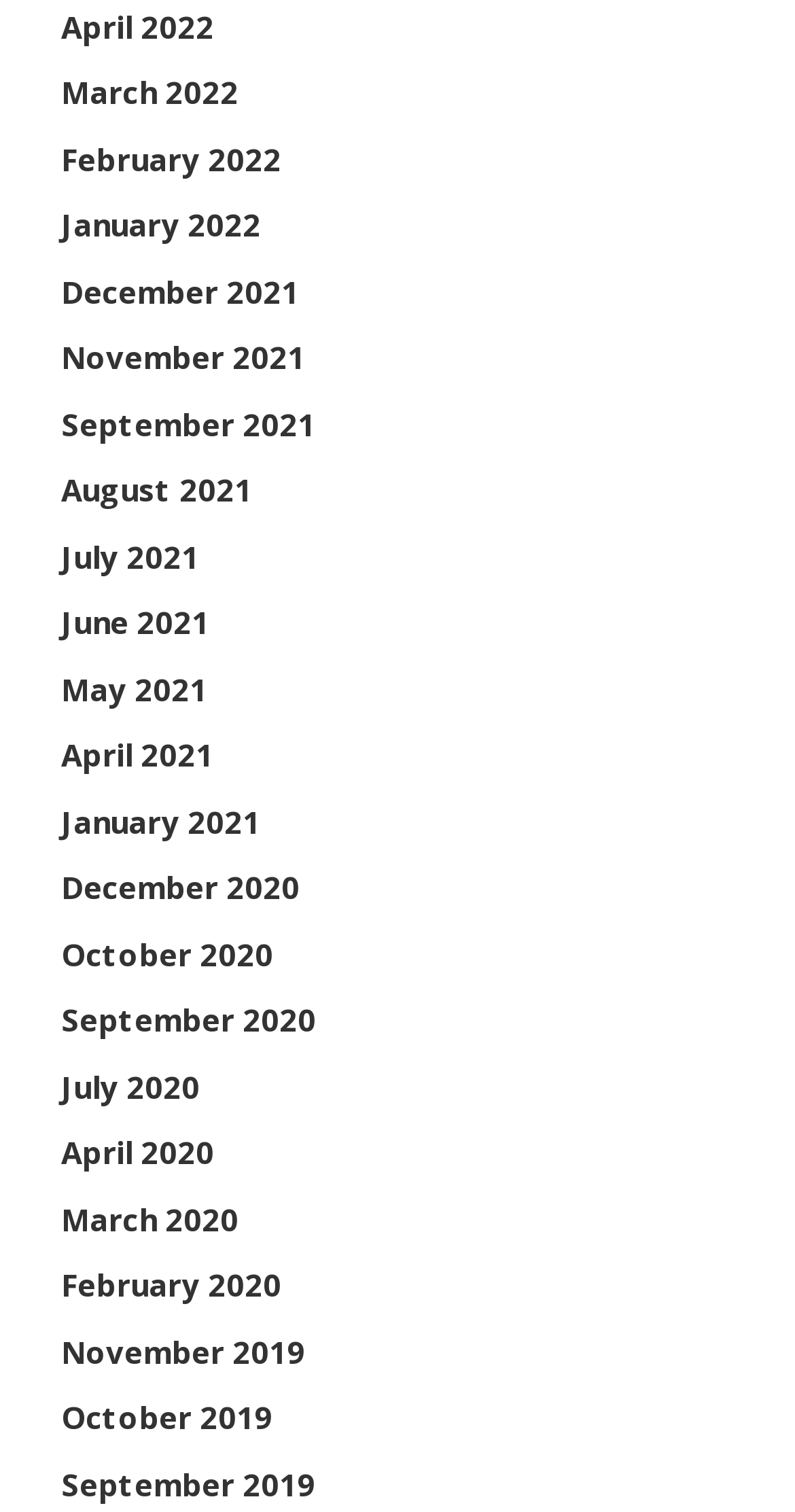How many months are listed in 2021?
Kindly offer a detailed explanation using the data available in the image.

I counted the number of links that correspond to months in 2021, which are 'January 2021', 'May 2021', 'June 2021', 'July 2021', and 'September 2021', totaling 5 months.